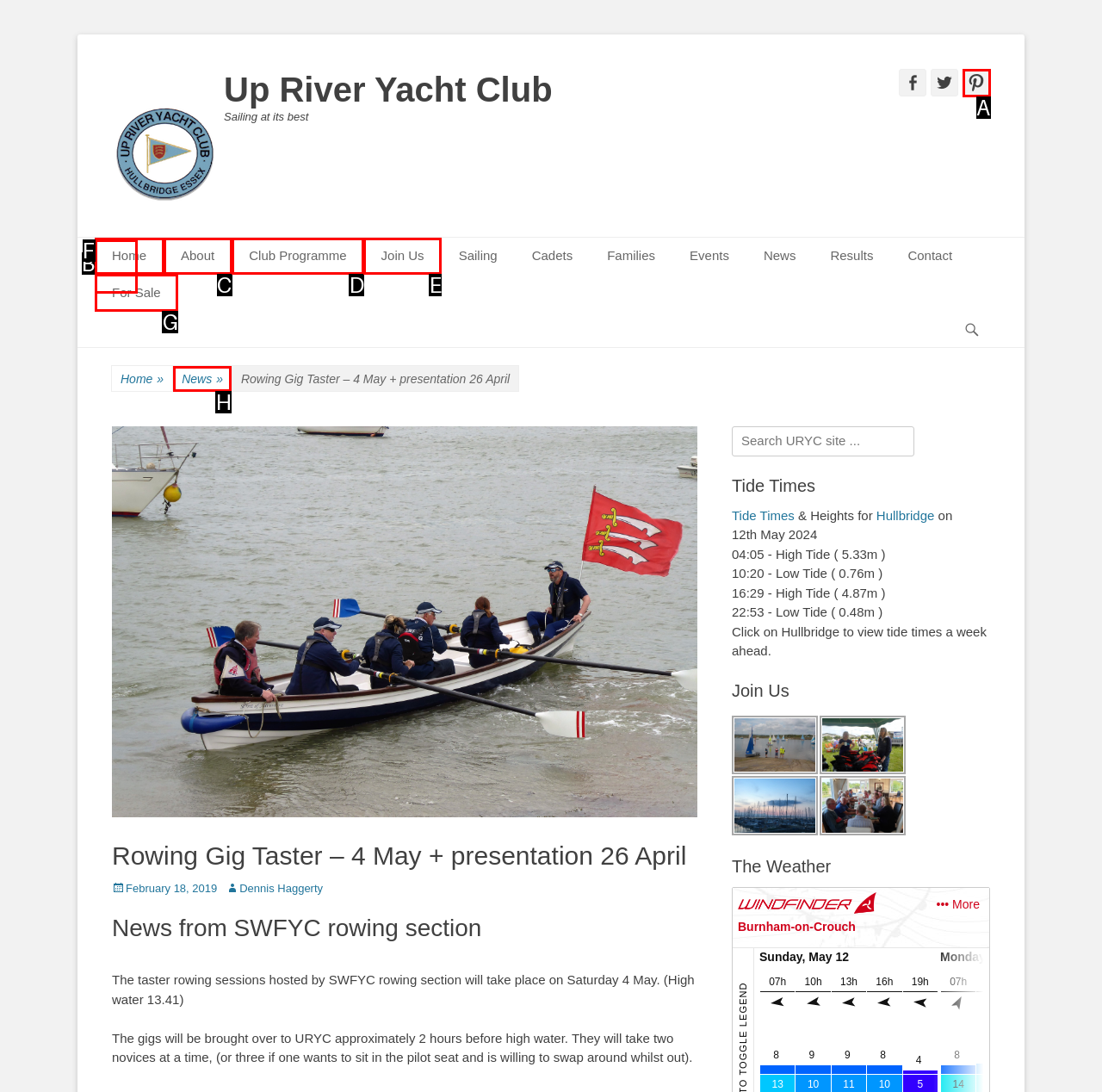Select the correct option based on the description: Blog
Answer directly with the option’s letter.

None